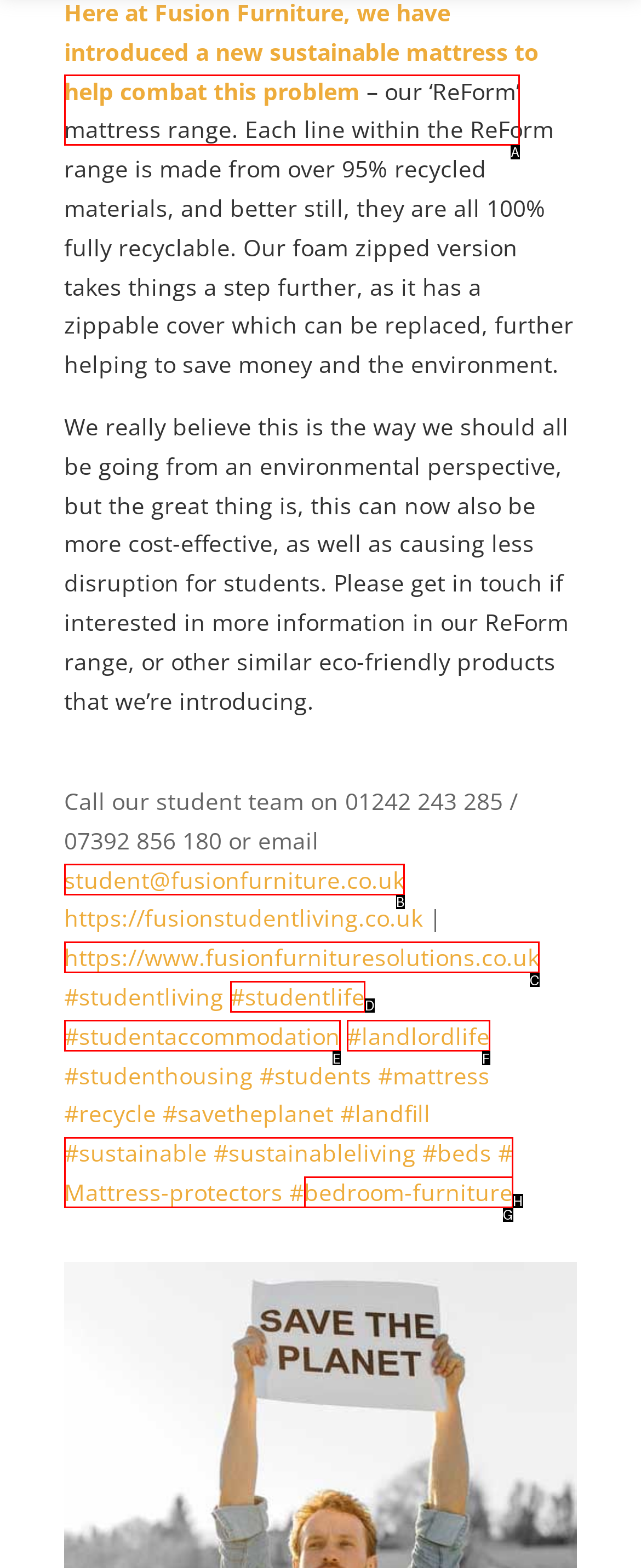From the choices given, find the HTML element that matches this description: student@fusionfurniture.co.uk. Answer with the letter of the selected option directly.

B